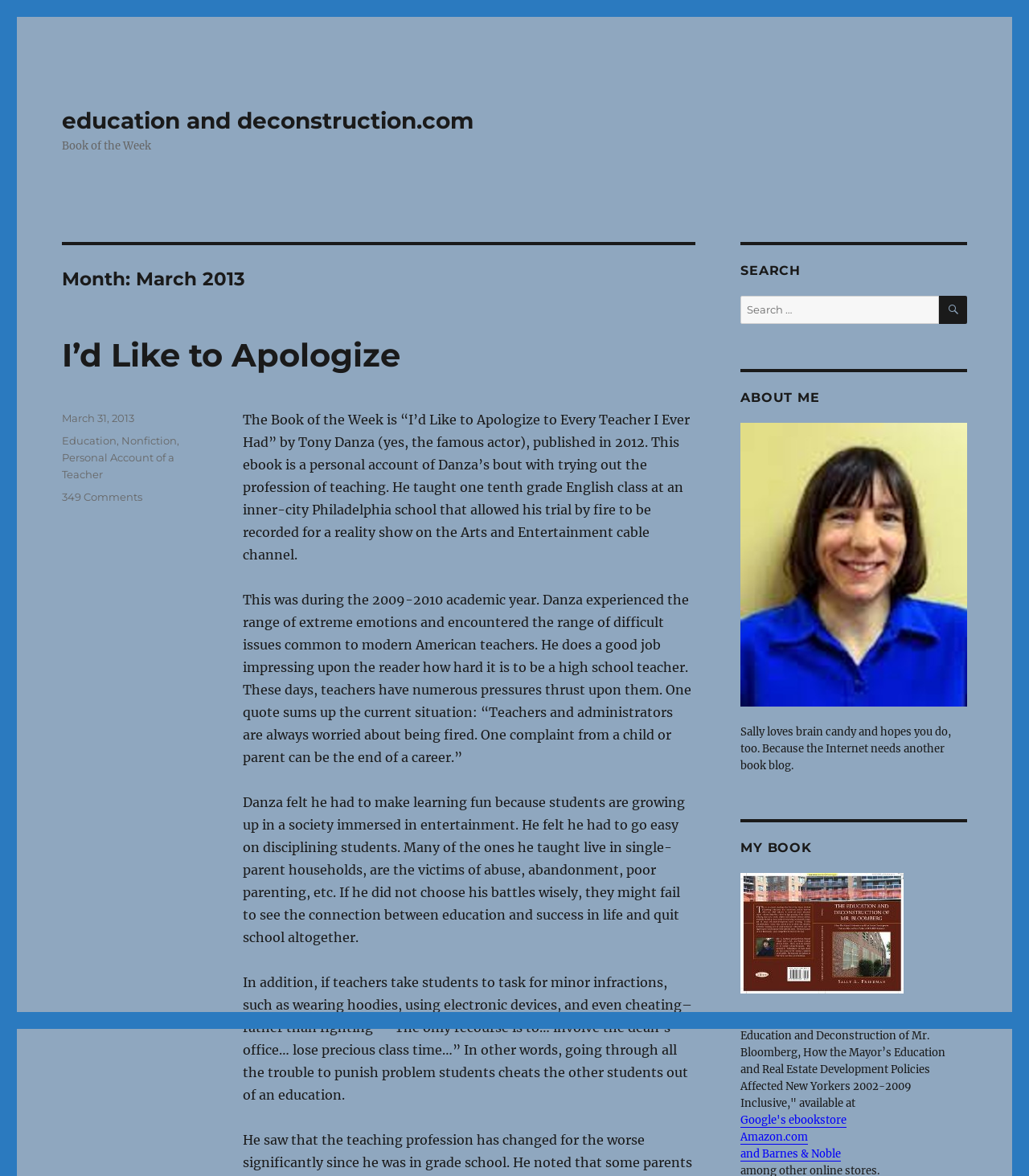Using the provided element description: "Search", identify the bounding box coordinates. The coordinates should be four floats between 0 and 1 in the order [left, top, right, bottom].

[0.912, 0.252, 0.94, 0.275]